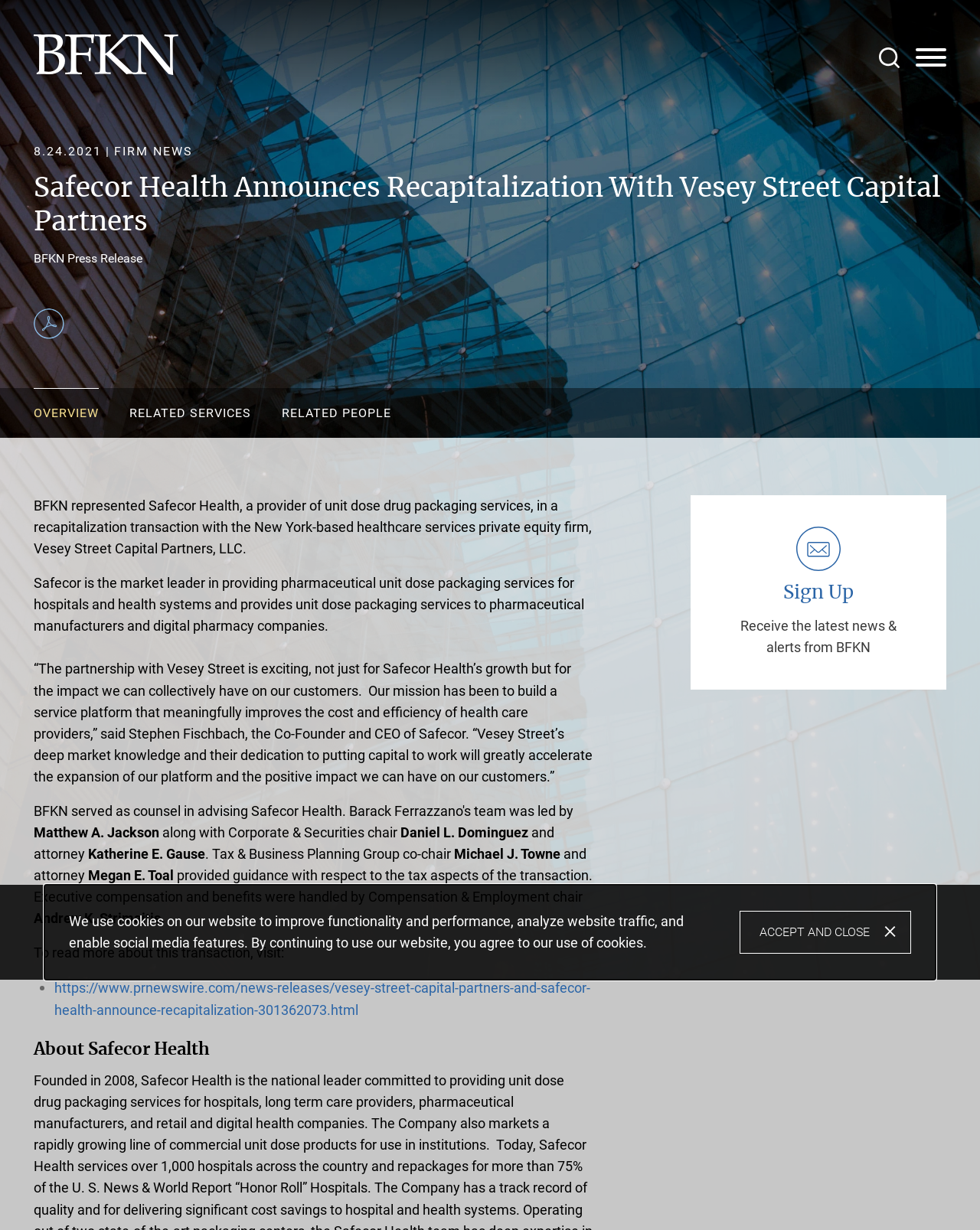Provide a brief response using a word or short phrase to this question:
What is the date of the press release?

8.24.2021